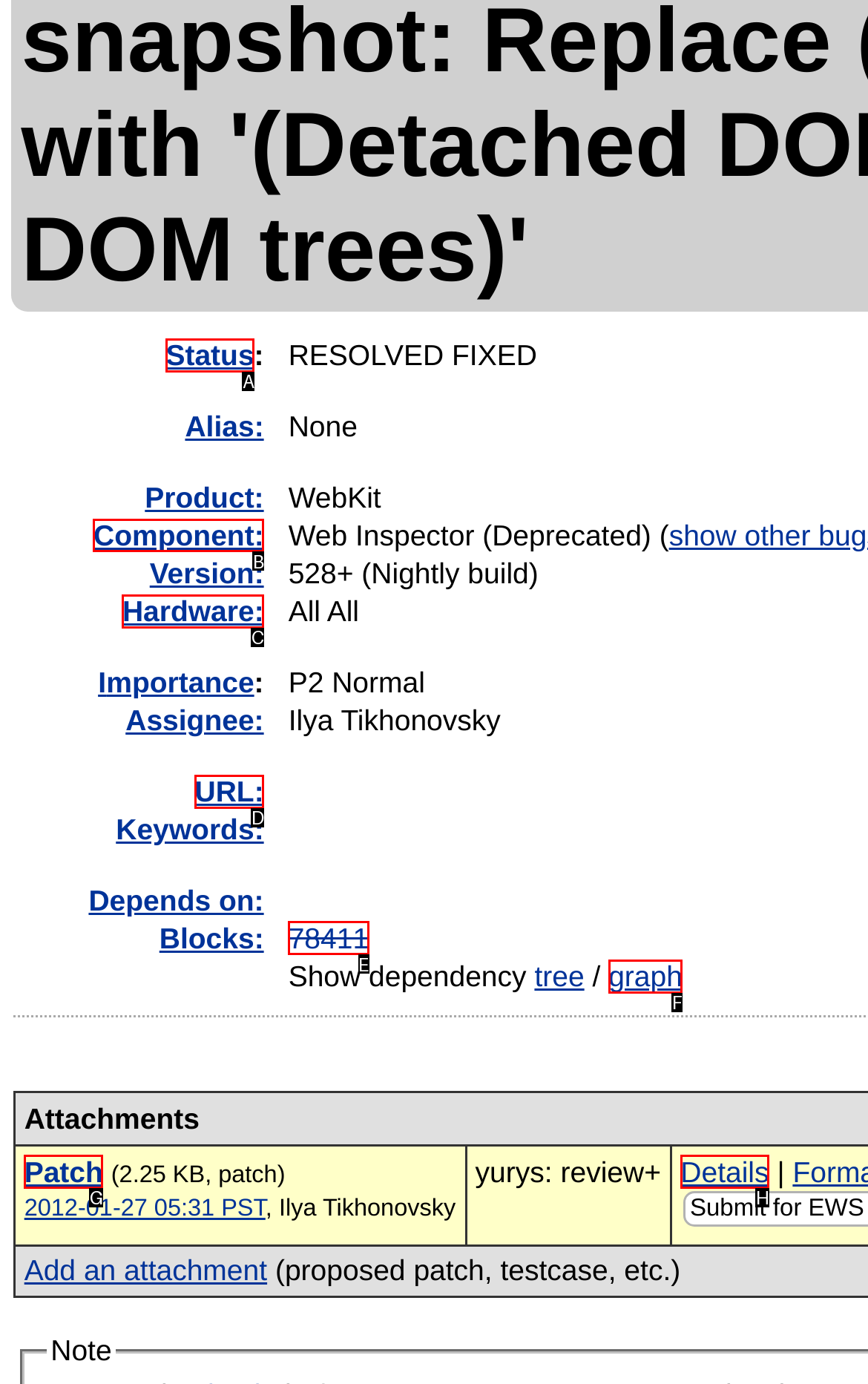Based on the element described as: 78411
Find and respond with the letter of the correct UI element.

E